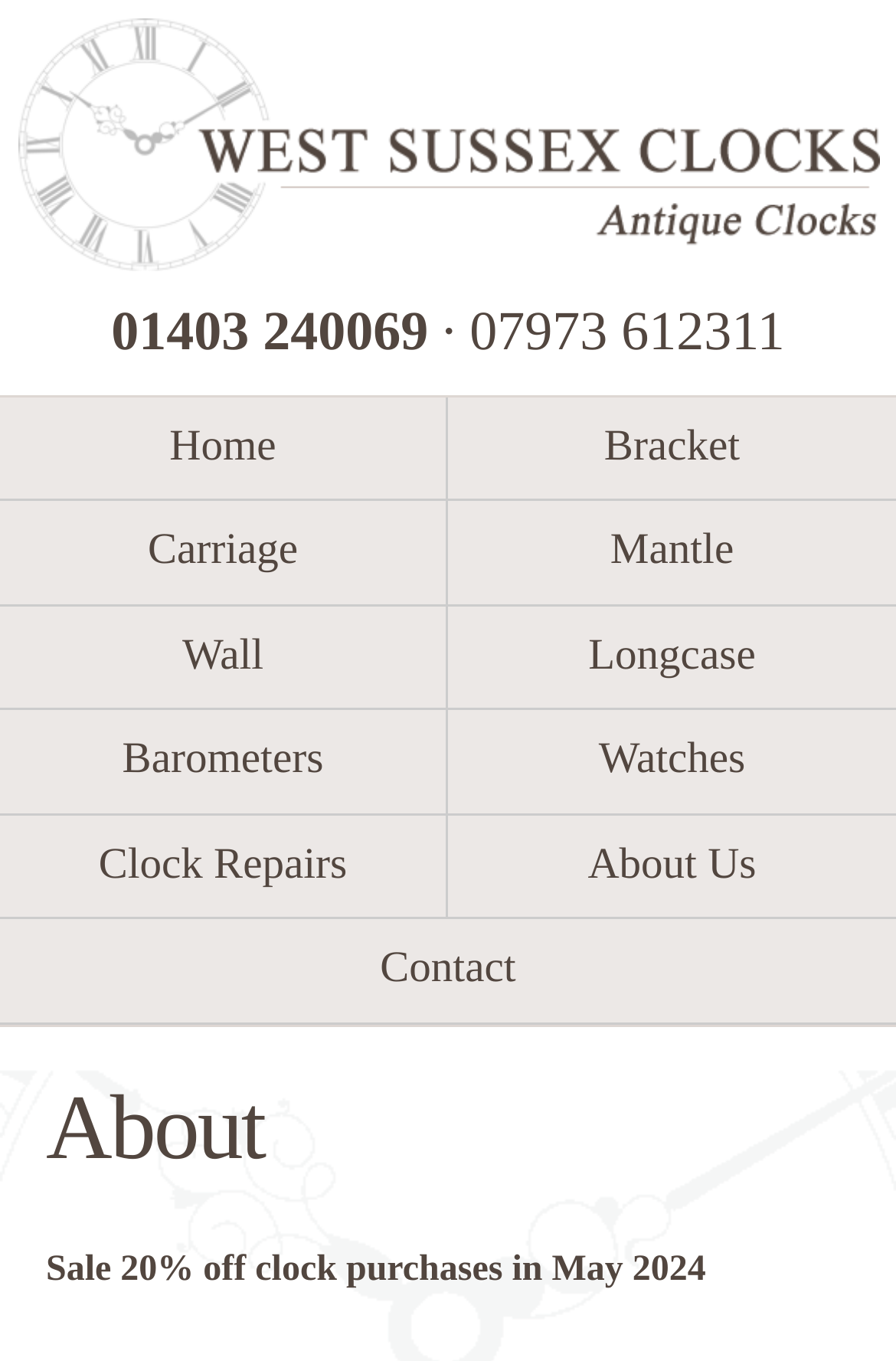What is the current sale promotion on the webpage?
Utilize the information in the image to give a detailed answer to the question.

I found the sale promotion by looking at the bottom section of the webpage, where the 'About' heading is displayed. The sale promotion is listed as 'Sale 20% off clock purchases in May 2024'.